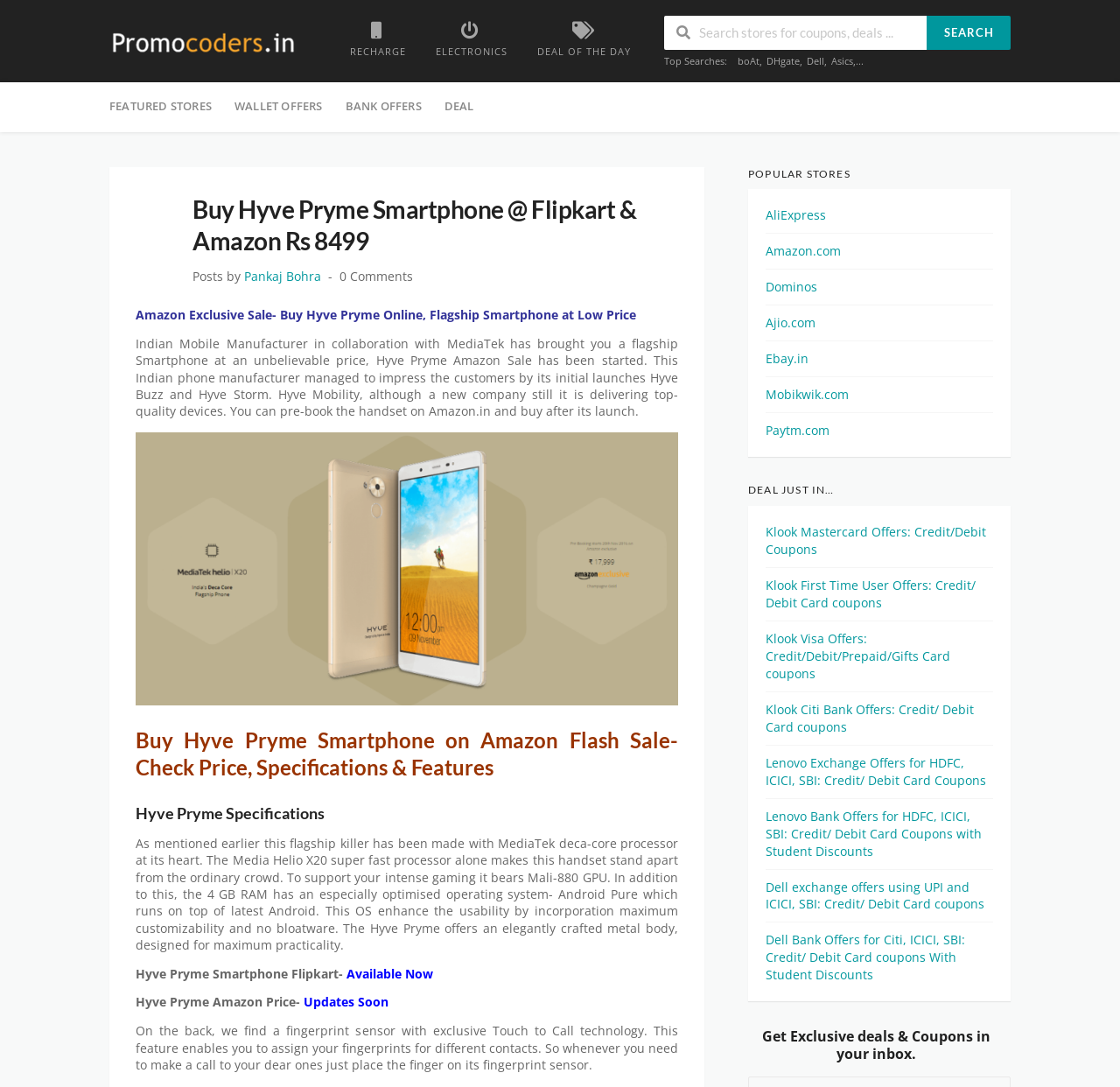What is the price of Hyve Pryme Smartphone?
Use the screenshot to answer the question with a single word or phrase.

Rs 8499